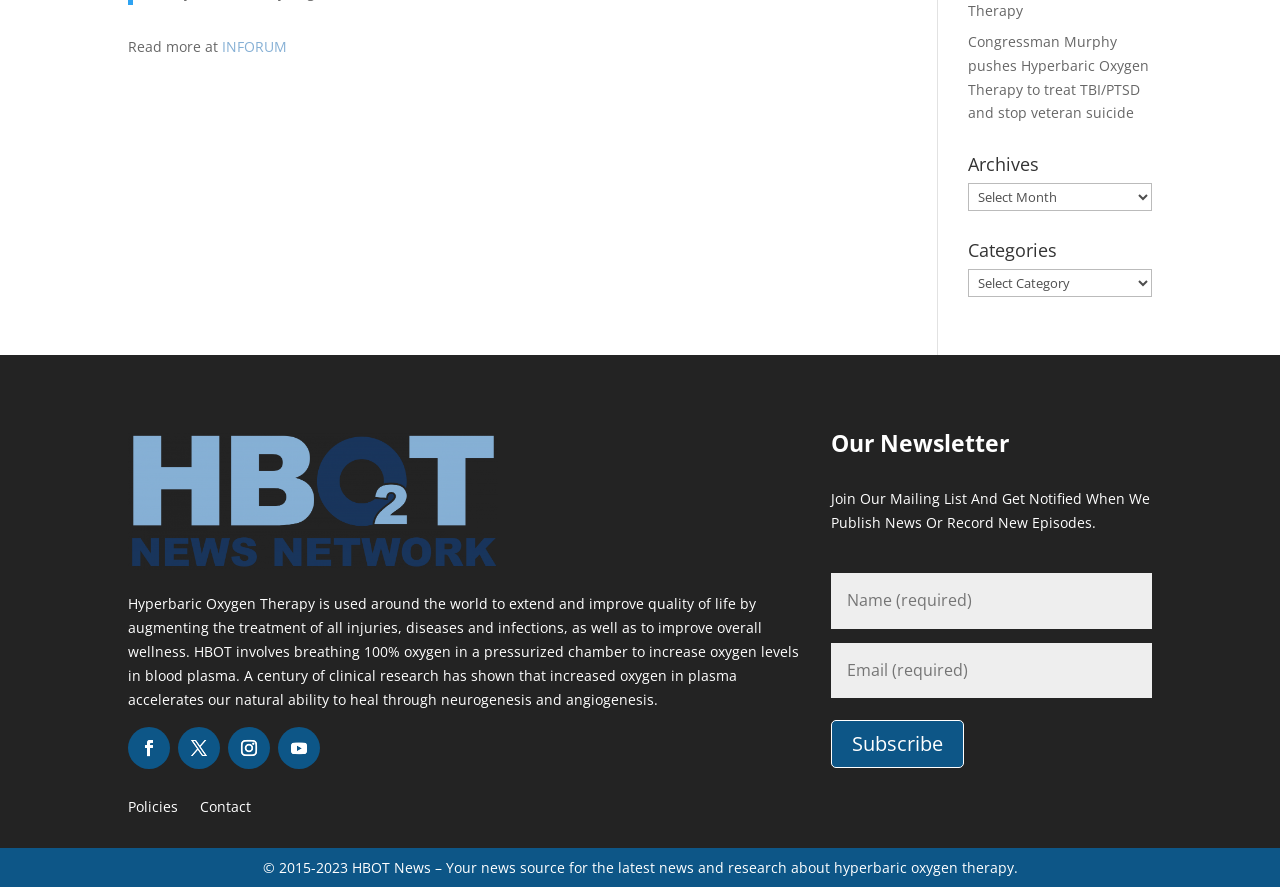Refer to the element description Contact and identify the corresponding bounding box in the screenshot. Format the coordinates as (top-left x, top-left y, bottom-right x, bottom-right y) with values in the range of 0 to 1.

[0.156, 0.902, 0.196, 0.927]